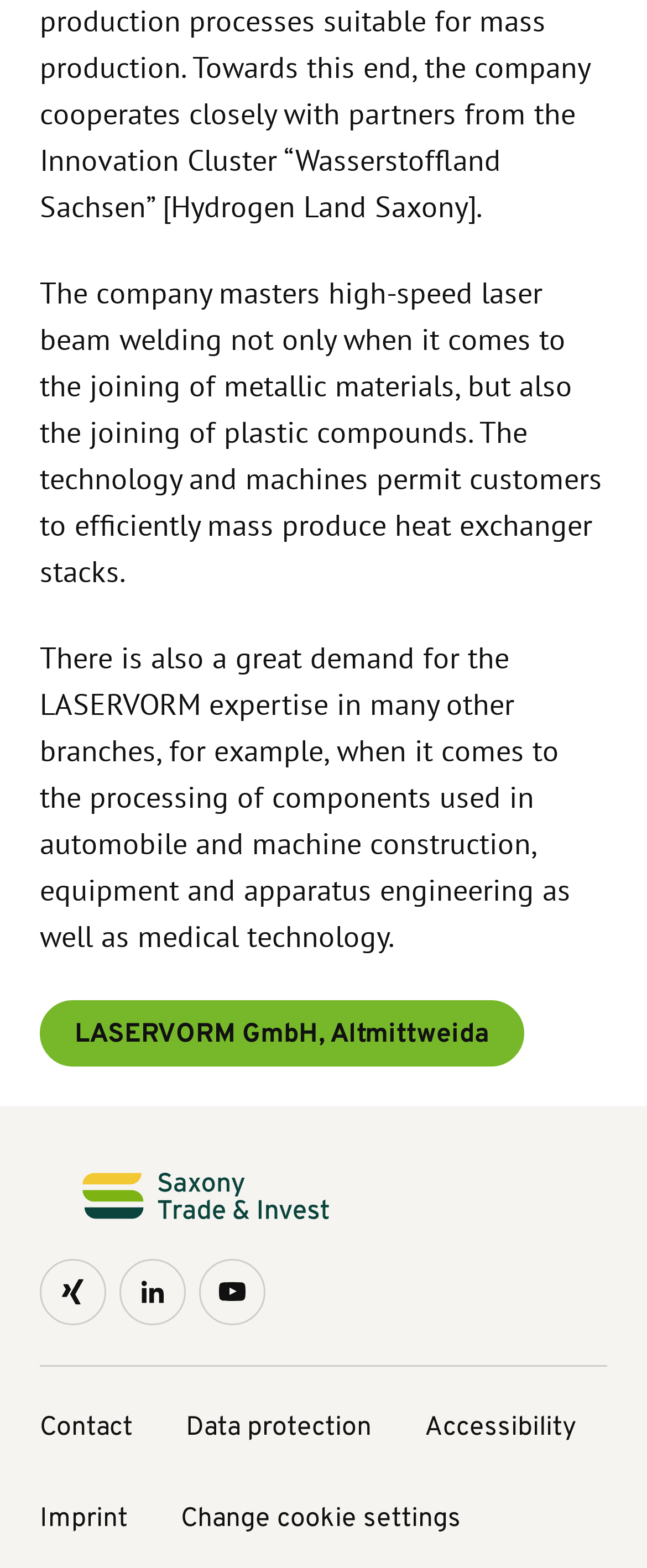What type of materials can be joined using LASERVORM's technology?
Offer a detailed and full explanation in response to the question.

According to the StaticText element with ID 197, LASERVORM's technology can be used to join not only metallic materials but also plastic compounds.